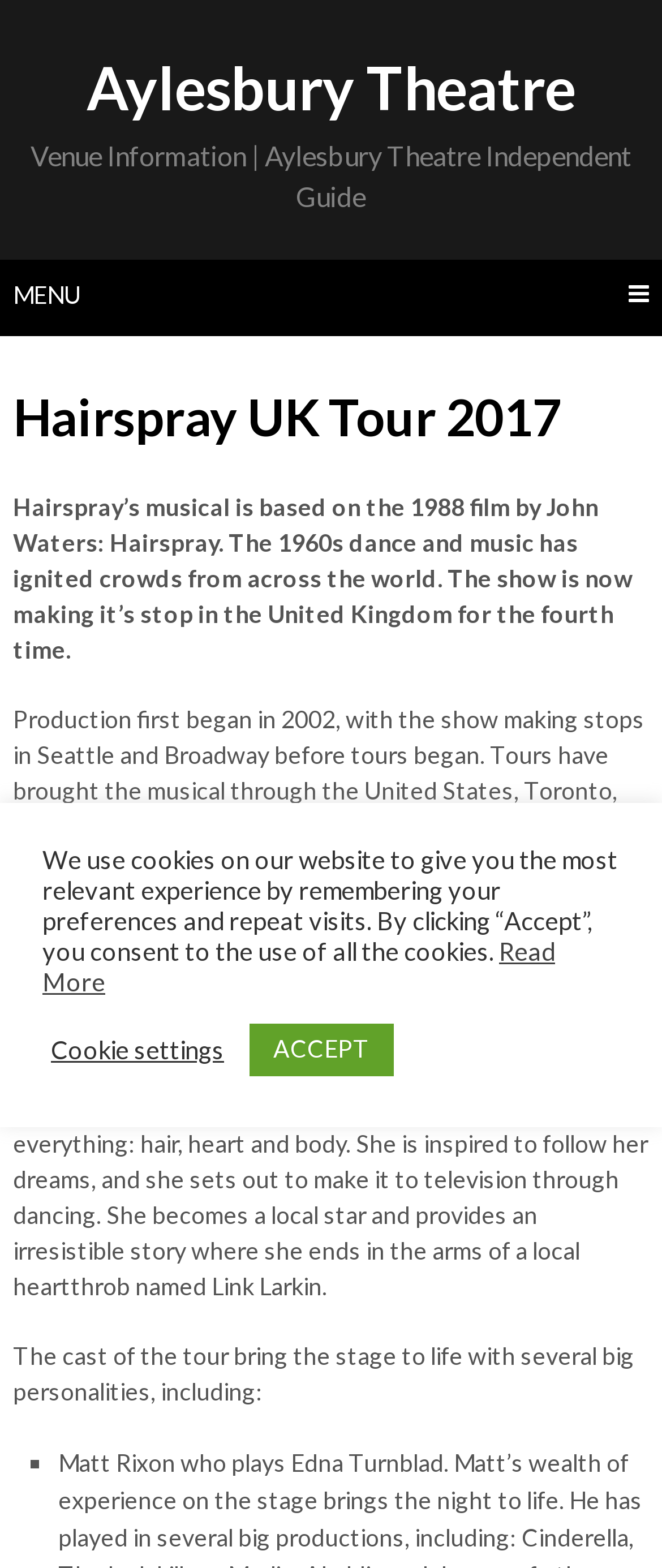Generate the text of the webpage's primary heading.

Hairspray UK Tour 2017